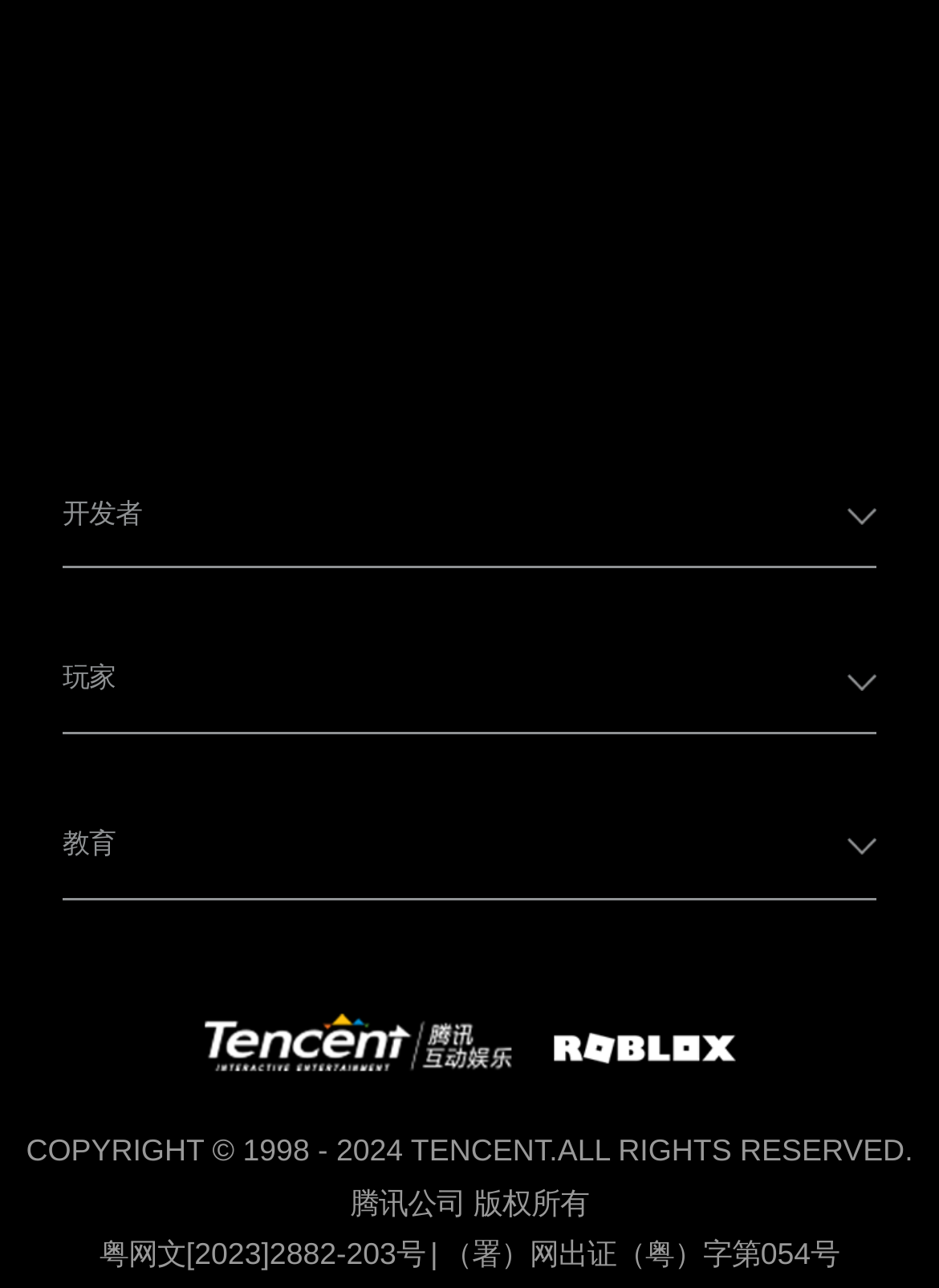What are the three main categories on the top of the webpage?
Based on the screenshot, provide a one-word or short-phrase response.

开发者, 玩家, 教育